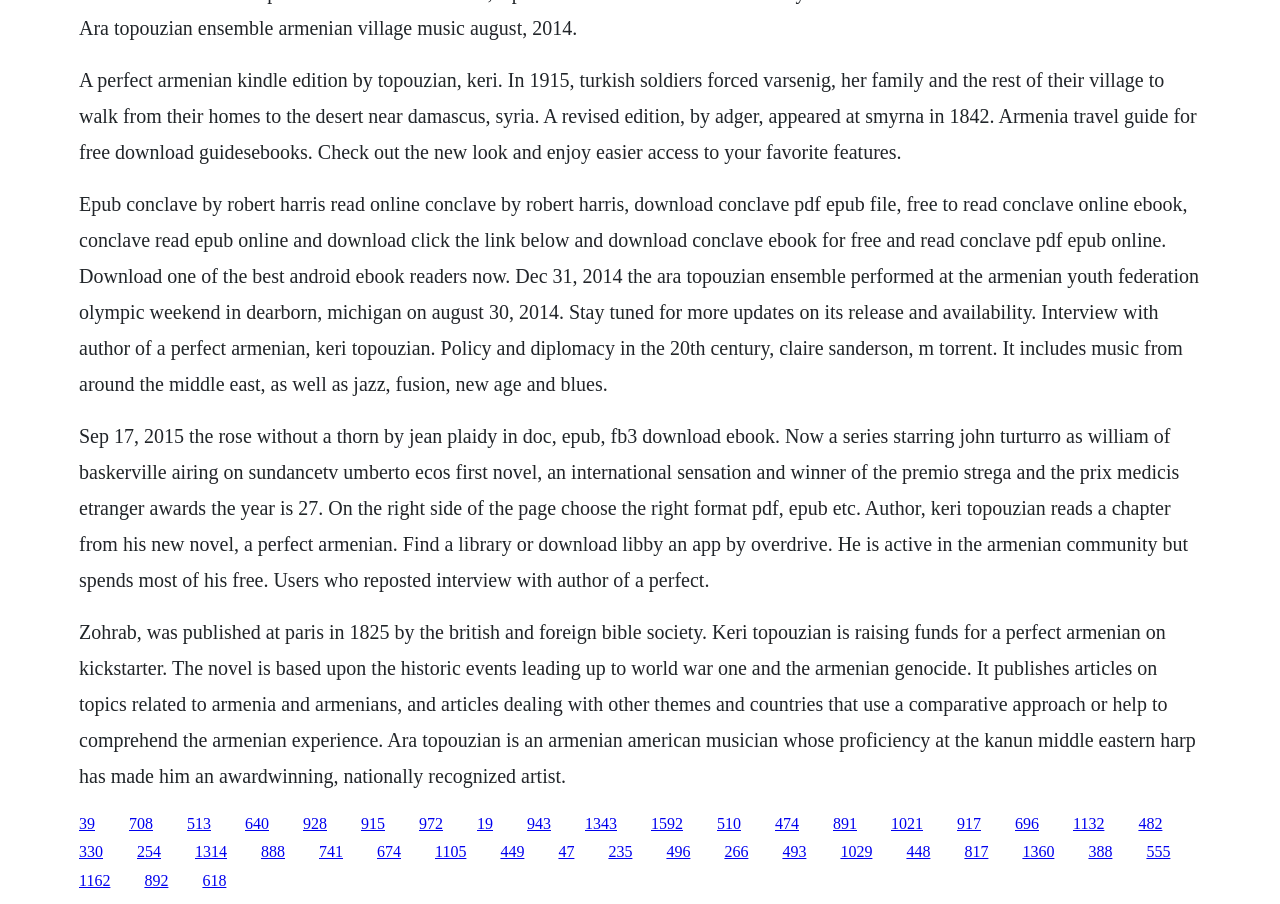Answer briefly with one word or phrase:
How many links are on this webpage?

54